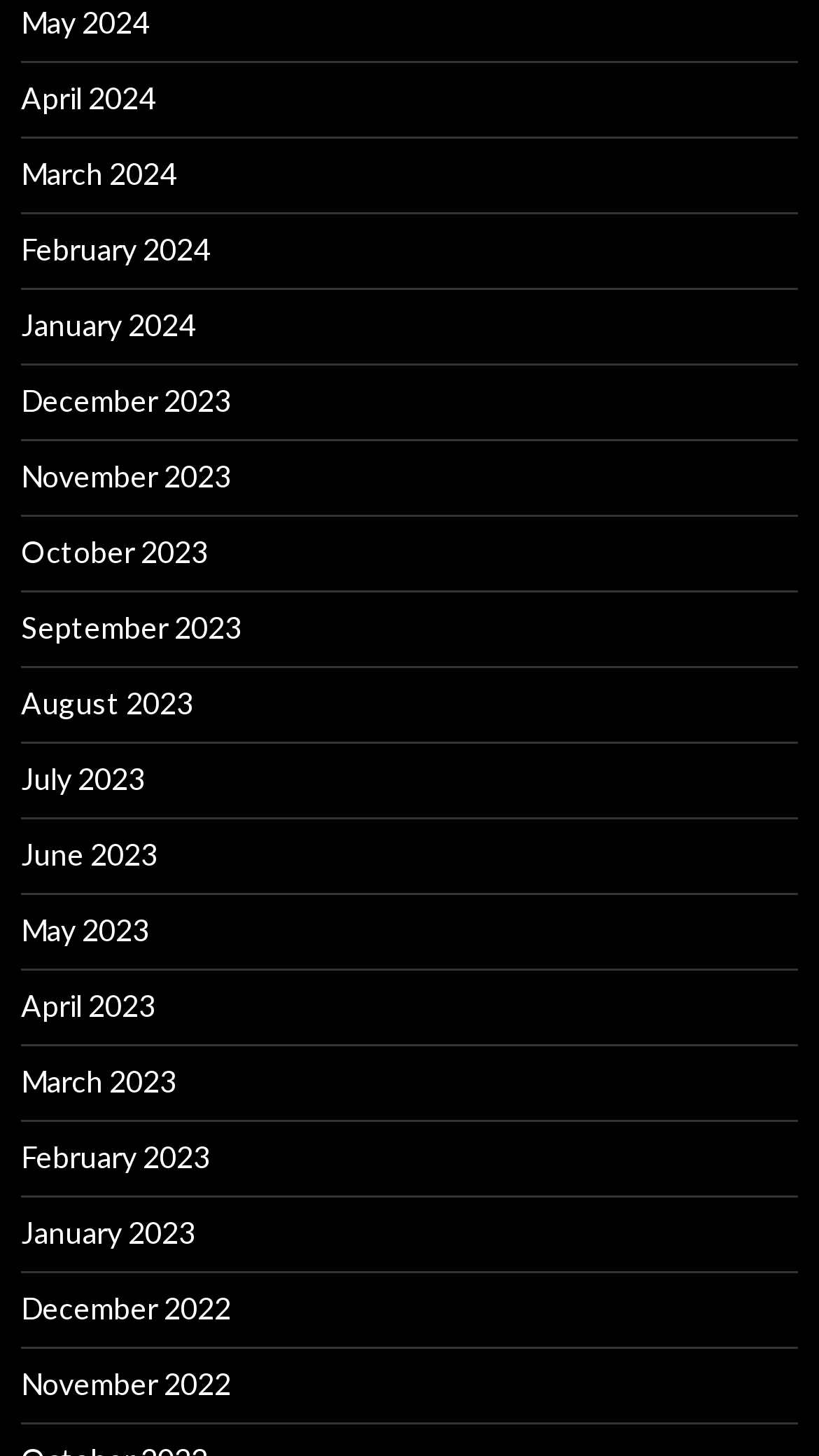What is the most recent month listed?
Provide an in-depth and detailed explanation in response to the question.

By examining the list of links, I found that the topmost link is 'May 2024', which suggests that it is the most recent month listed.